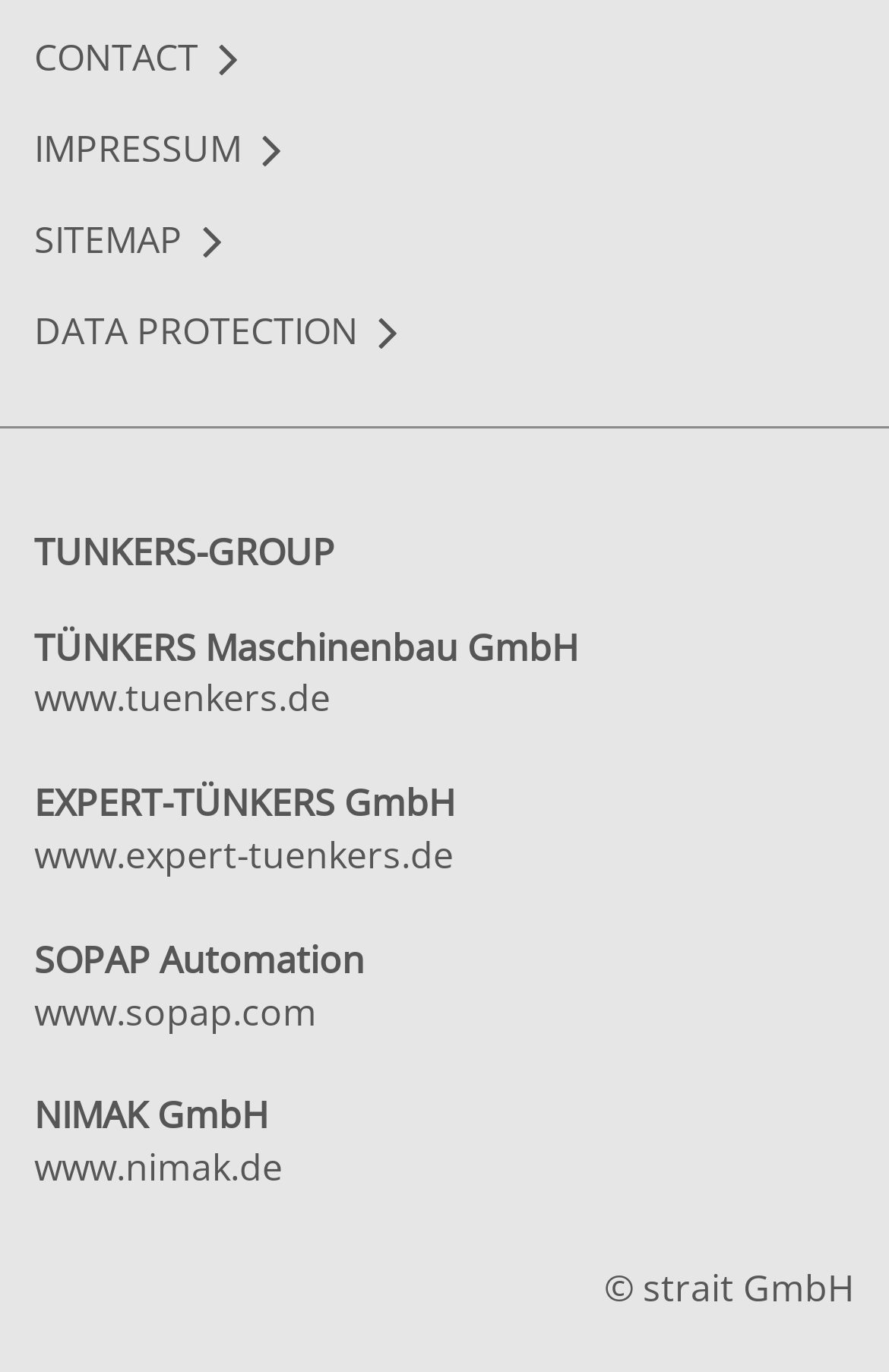What is the company name above 'www.tuenkers.de'?
Provide a short answer using one word or a brief phrase based on the image.

TÜNKERS Maschinenbau GmbH